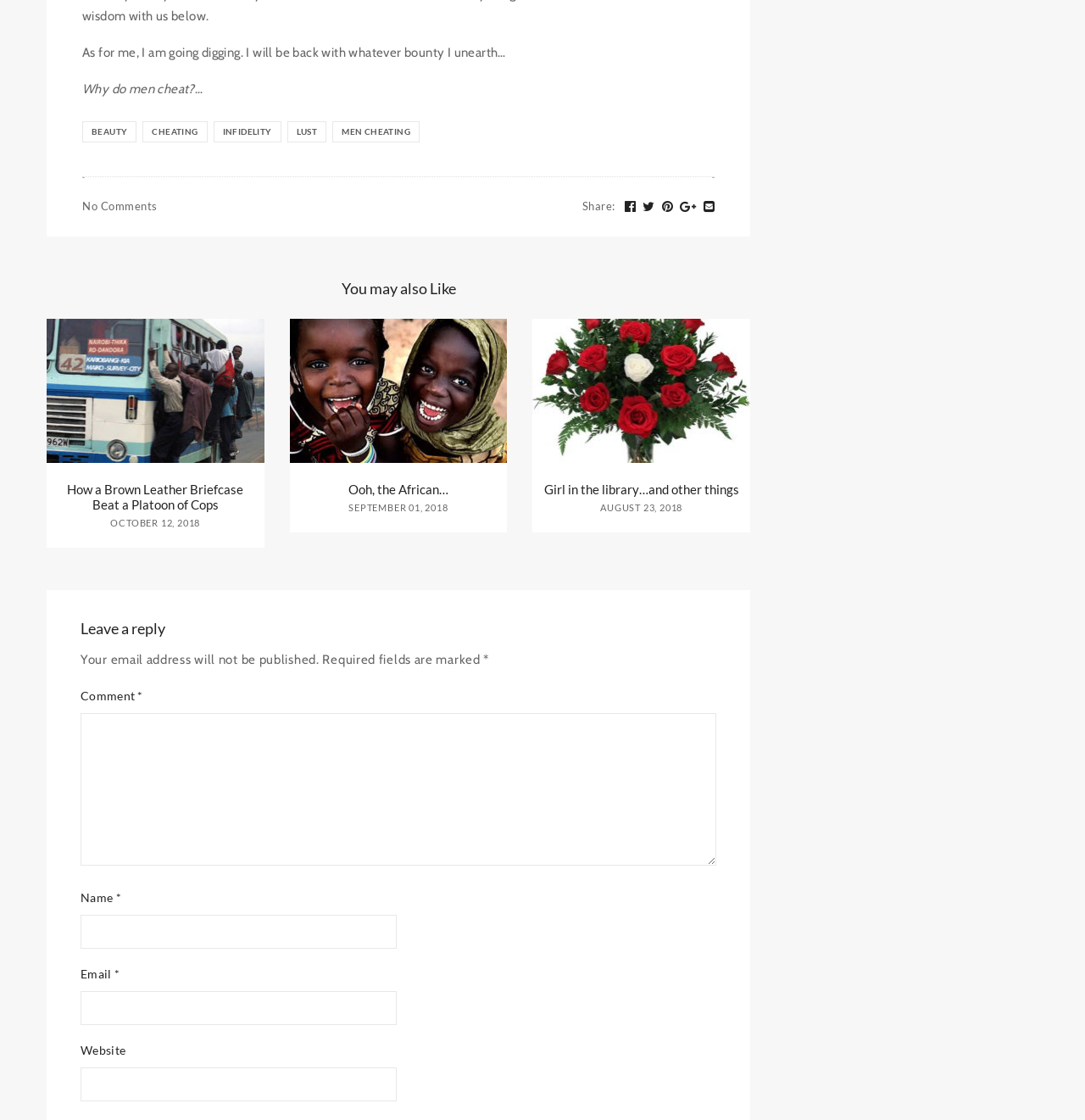Determine the bounding box coordinates of the clickable element necessary to fulfill the instruction: "Click on the 'BEAUTY' link". Provide the coordinates as four float numbers within the 0 to 1 range, i.e., [left, top, right, bottom].

[0.076, 0.108, 0.126, 0.127]